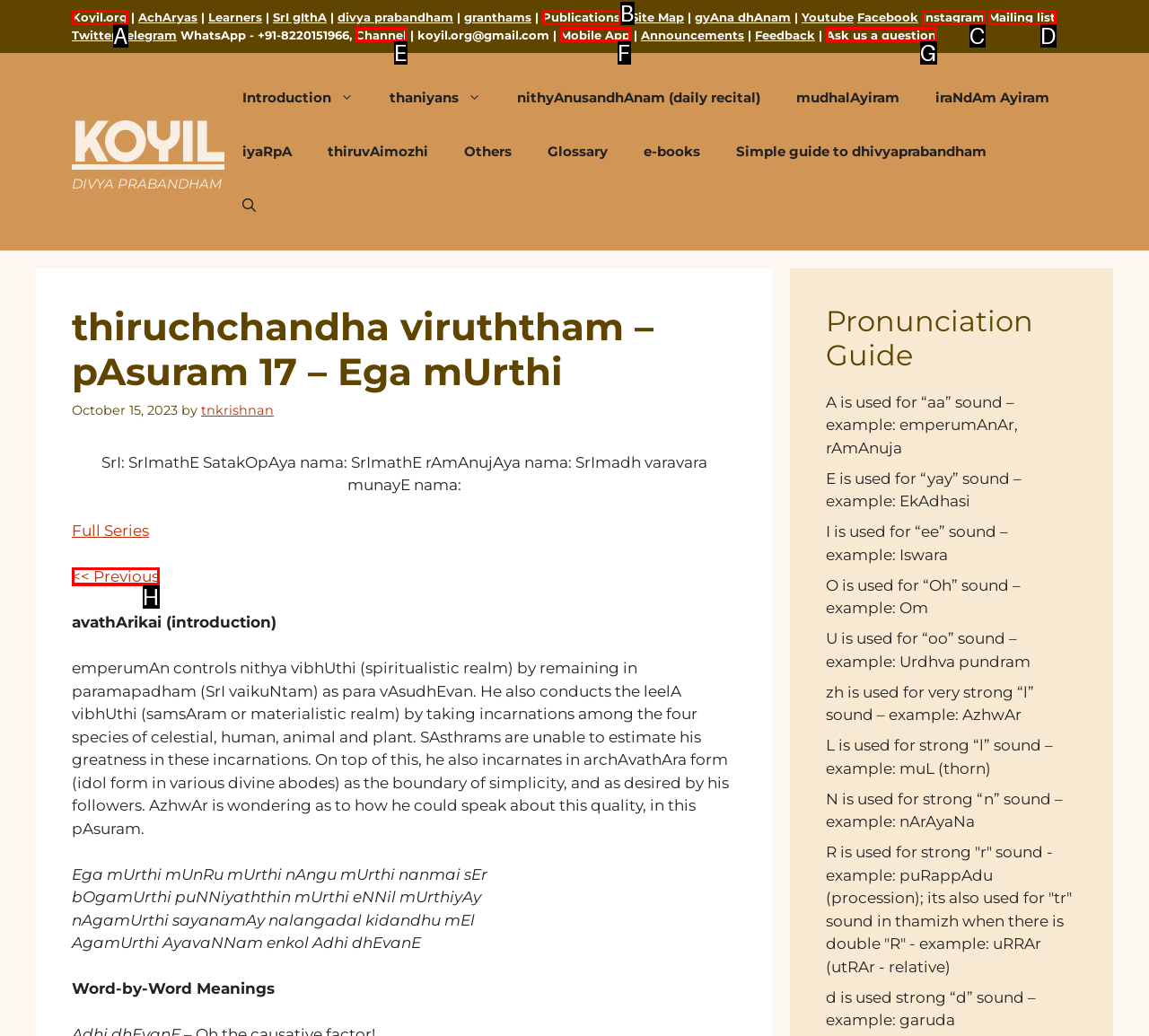Based on the element described as: Ask us a question
Find and respond with the letter of the correct UI element.

G